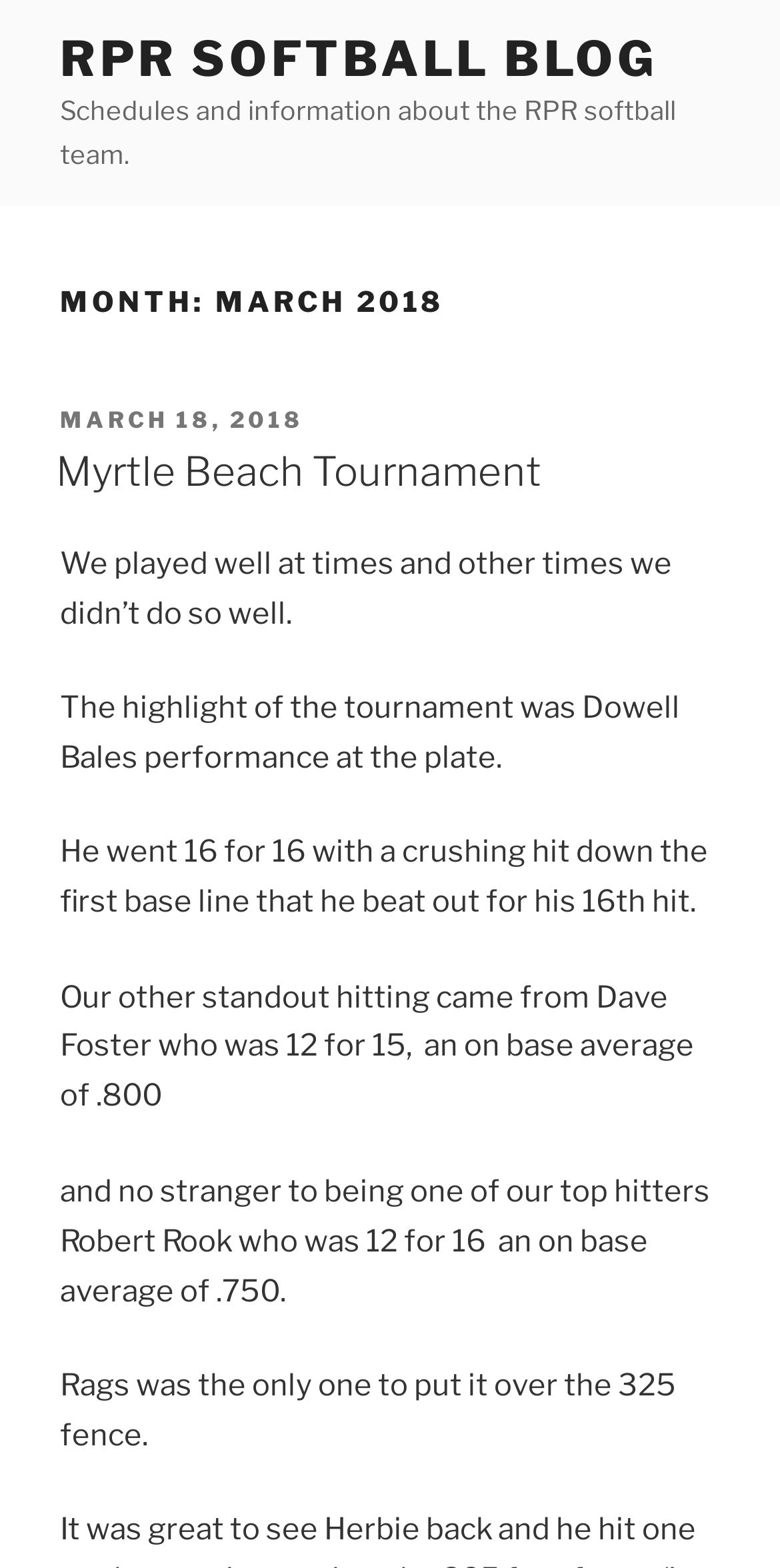Provide the bounding box for the UI element matching this description: "March 18, 2018November 23, 2018".

[0.077, 0.258, 0.39, 0.276]